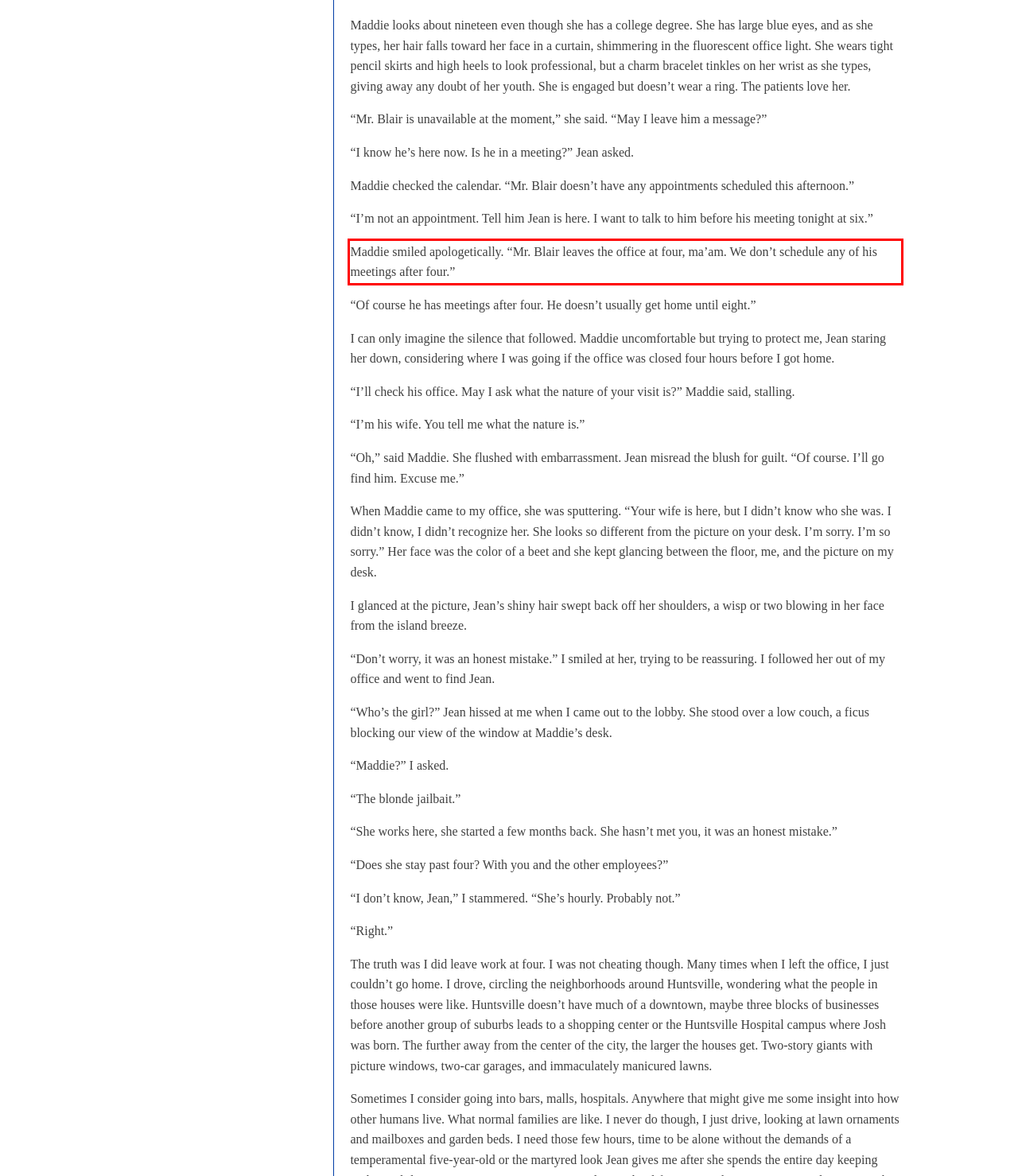Identify the red bounding box in the webpage screenshot and perform OCR to generate the text content enclosed.

Maddie smiled apologetically. “Mr. Blair leaves the office at four, ma’am. We don’t schedule any of his meetings after four.”